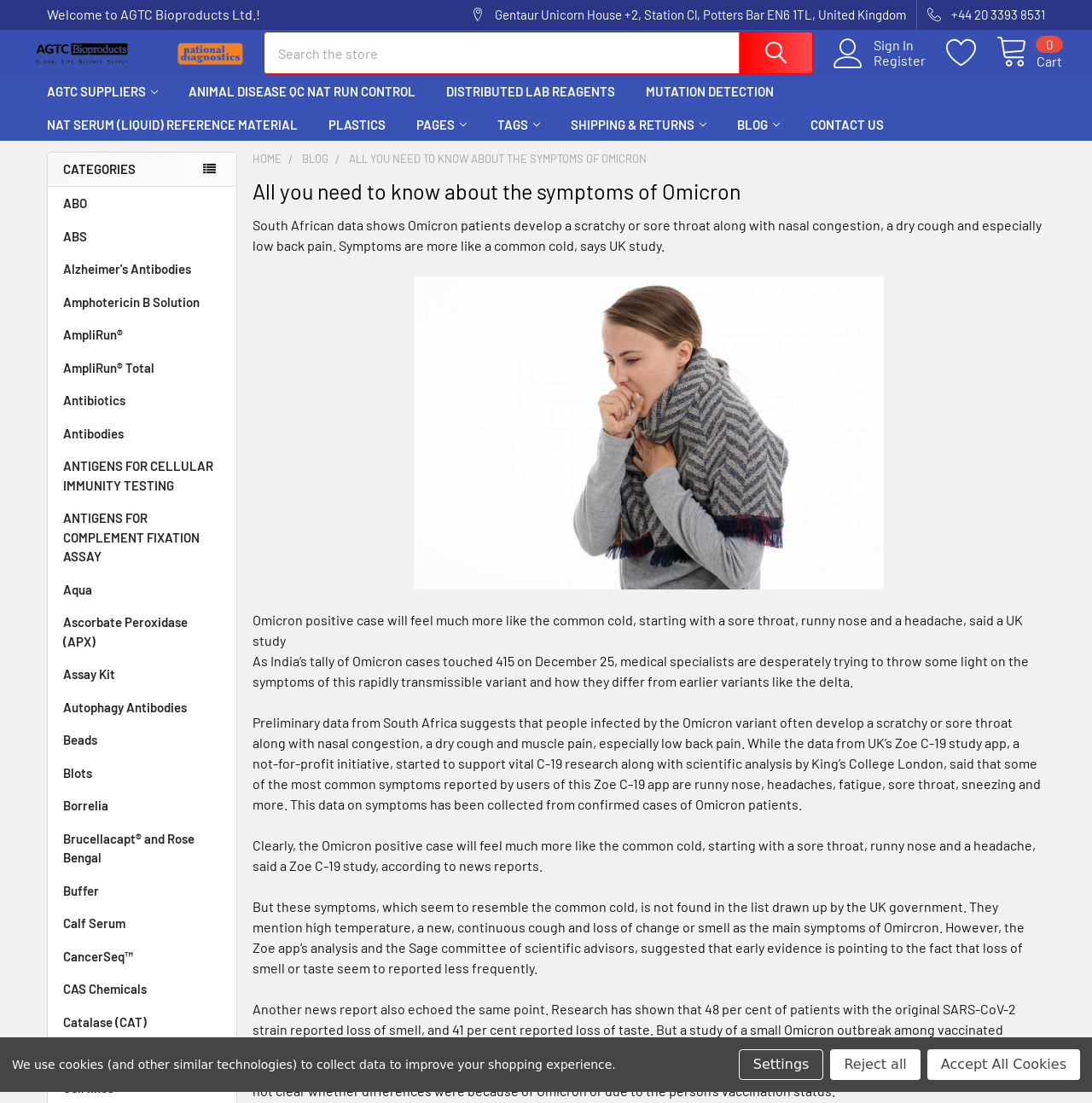Please determine the bounding box coordinates of the section I need to click to accomplish this instruction: "Search for something".

[0.257, 0.037, 0.729, 0.075]